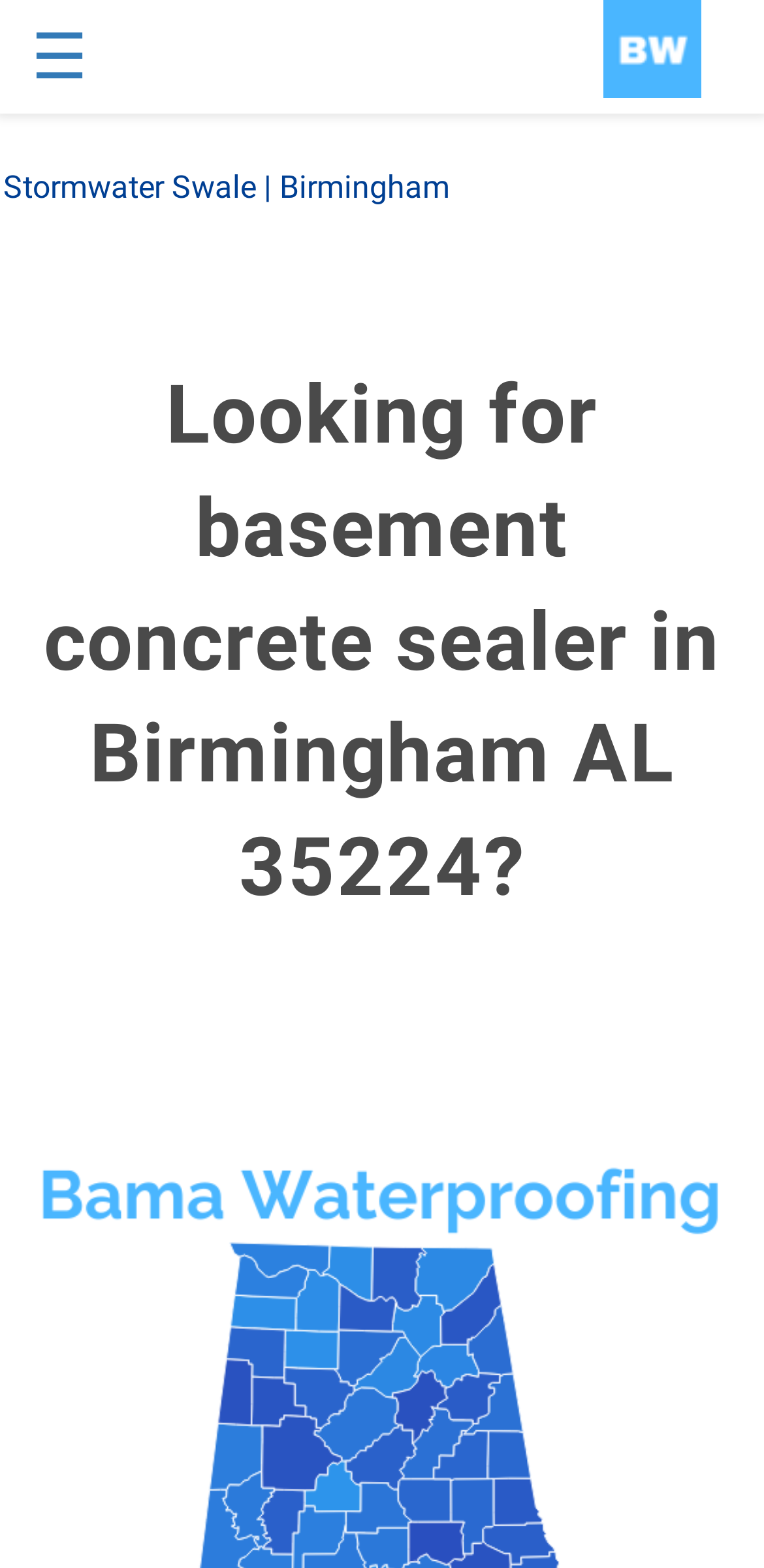Determine the heading of the webpage and extract its text content.

Just need stormwater swale it's okay! Bama Waterproofing can do your homes's stormwater swale system or your commercial building's stormwater swale system if you're located near Birmingham 35224.